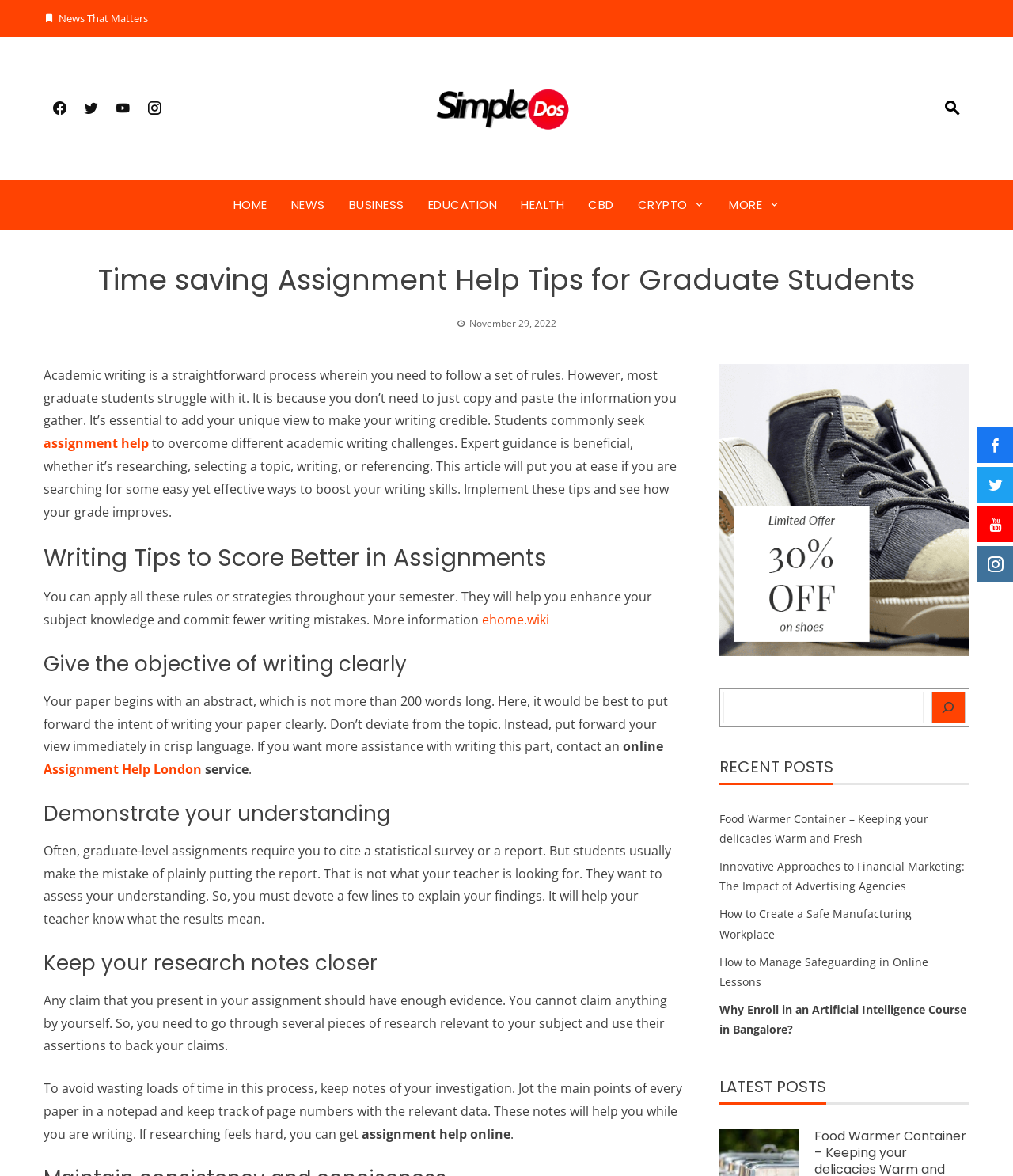What is the purpose of the abstract in academic writing? Refer to the image and provide a one-word or short phrase answer.

To clearly state the objective of writing